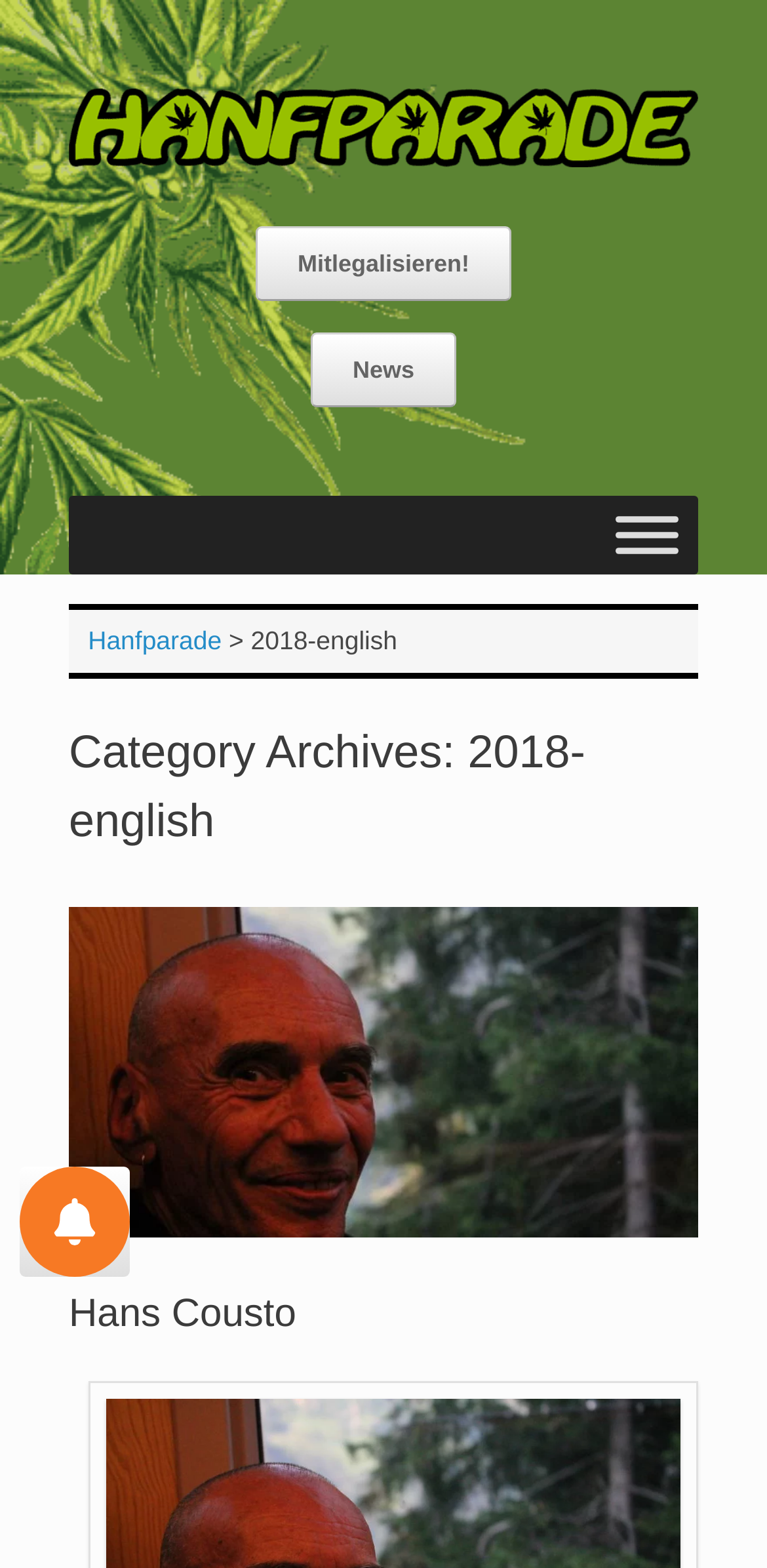Please determine the bounding box coordinates of the element to click on in order to accomplish the following task: "Read about Hans Cousto". Ensure the coordinates are four float numbers ranging from 0 to 1, i.e., [left, top, right, bottom].

[0.09, 0.824, 0.386, 0.852]